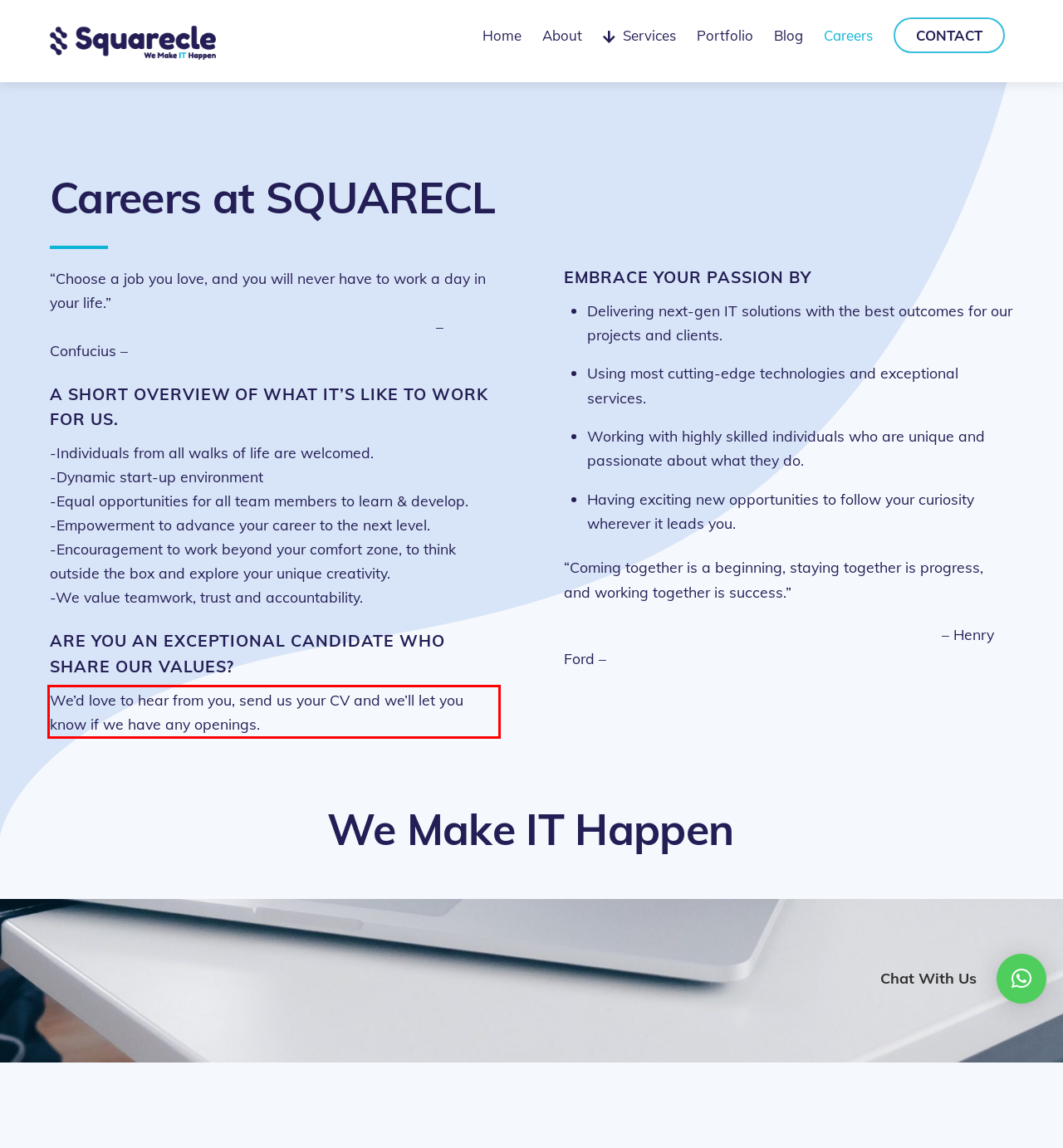There is a UI element on the webpage screenshot marked by a red bounding box. Extract and generate the text content from within this red box.

We’d love to hear from you, send us your CV and we’ll let you know if we have any openings.